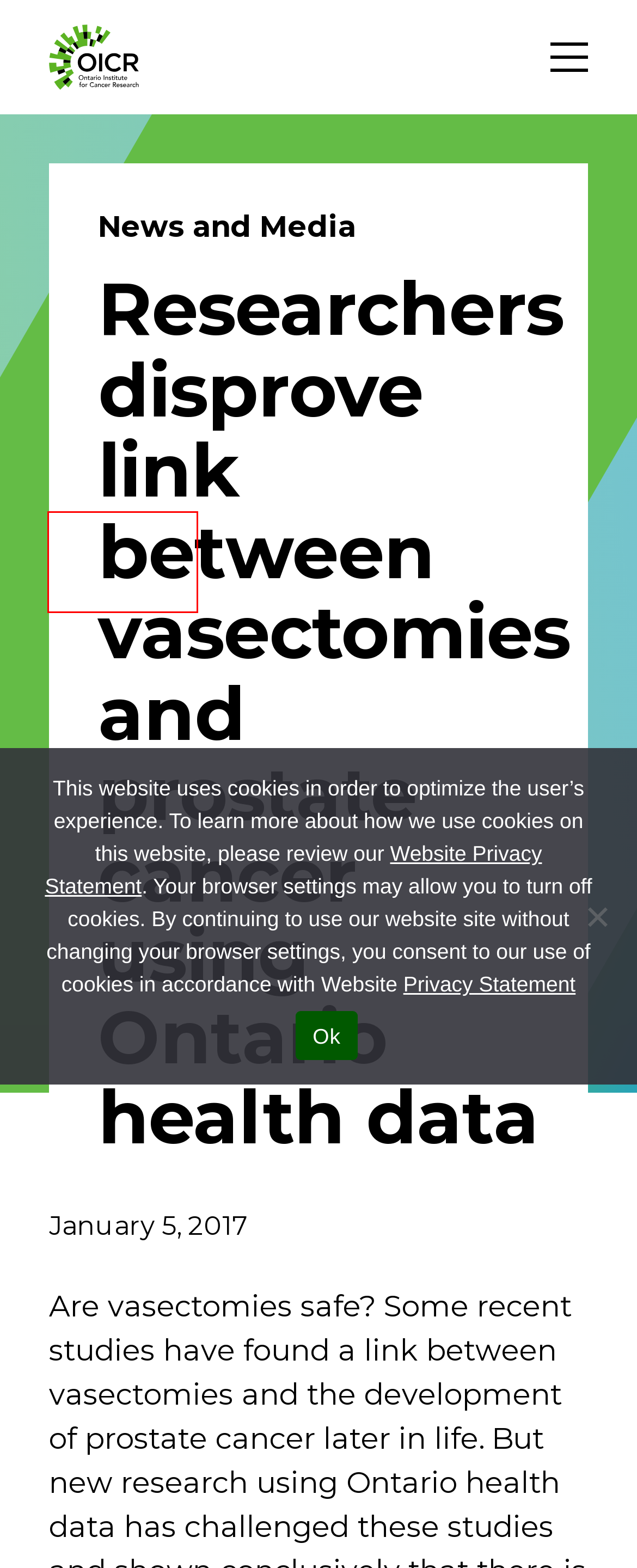You’re provided with a screenshot of a webpage that has a red bounding box around an element. Choose the best matching webpage description for the new page after clicking the element in the red box. The options are:
A. Research - Ontario Institute for Cancer Research
B. Students - Ontario Institute for Cancer Research
C. Investigator Awards - Ontario Institute for Cancer Research
D. Careers - Ontario Institute for Cancer Research
E. Website Privacy Statement - Ontario Institute for Cancer Research
F. OICR - Maximizing the benefits of cancer research for Ontarians
G. Contact Us - Ontario Institute for Cancer Research
H. Contactez-nous - Ontario Institute for Cancer Research

G